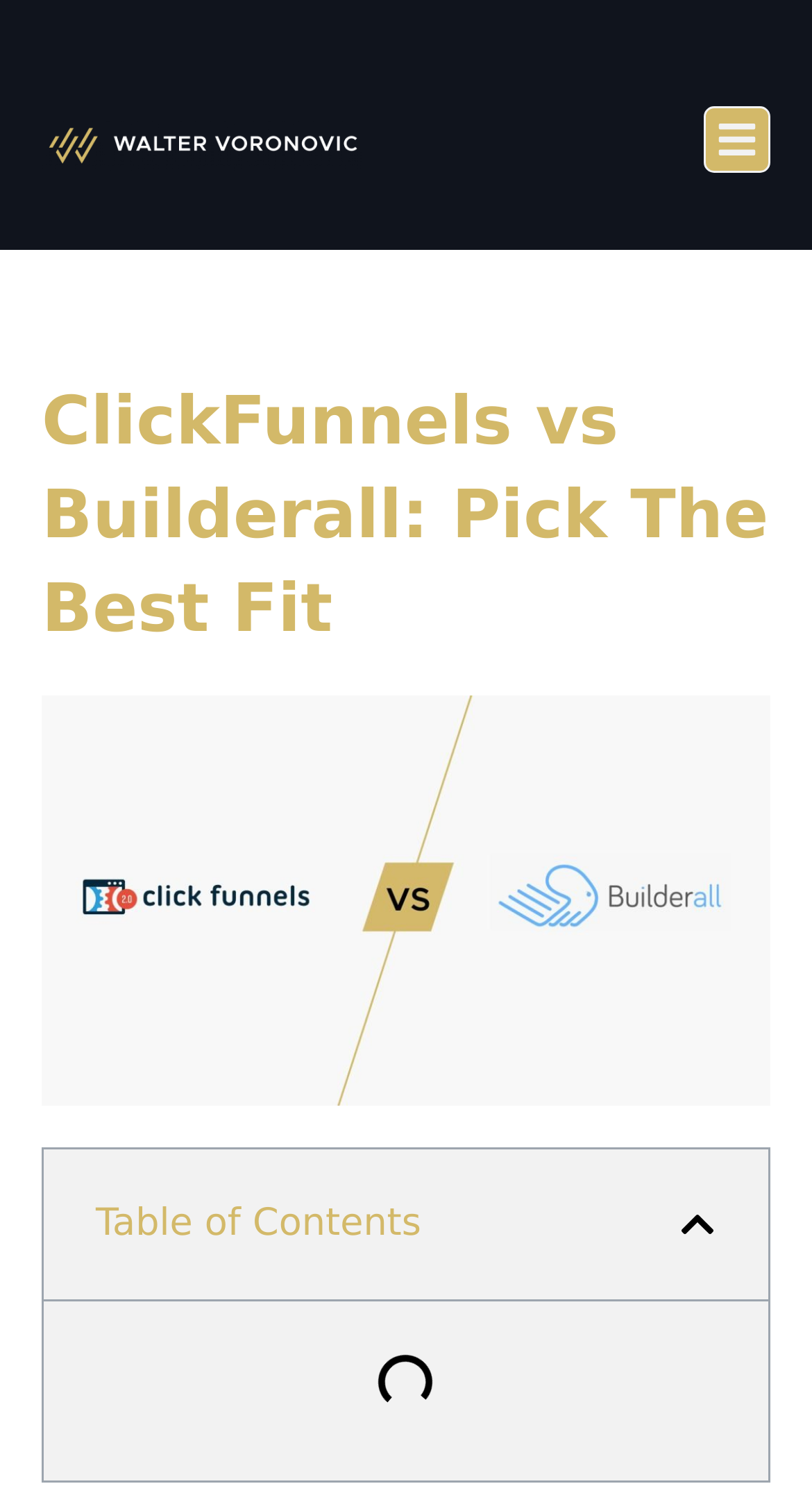Determine the main heading text of the webpage.

ClickFunnels vs Builderall: Pick The Best Fit